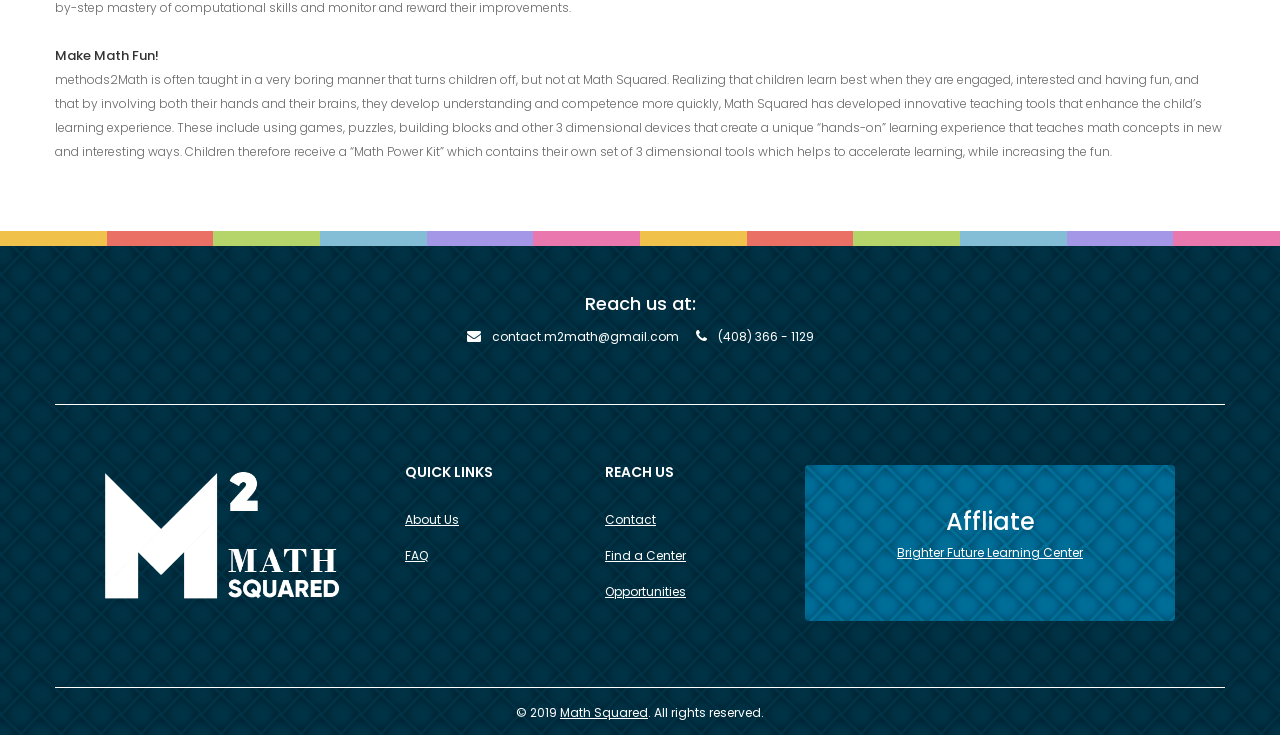Locate the UI element described by Skip Hire and provide its bounding box coordinates. Use the format (top-left x, top-left y, bottom-right x, bottom-right y) with all values as floating point numbers between 0 and 1.

None